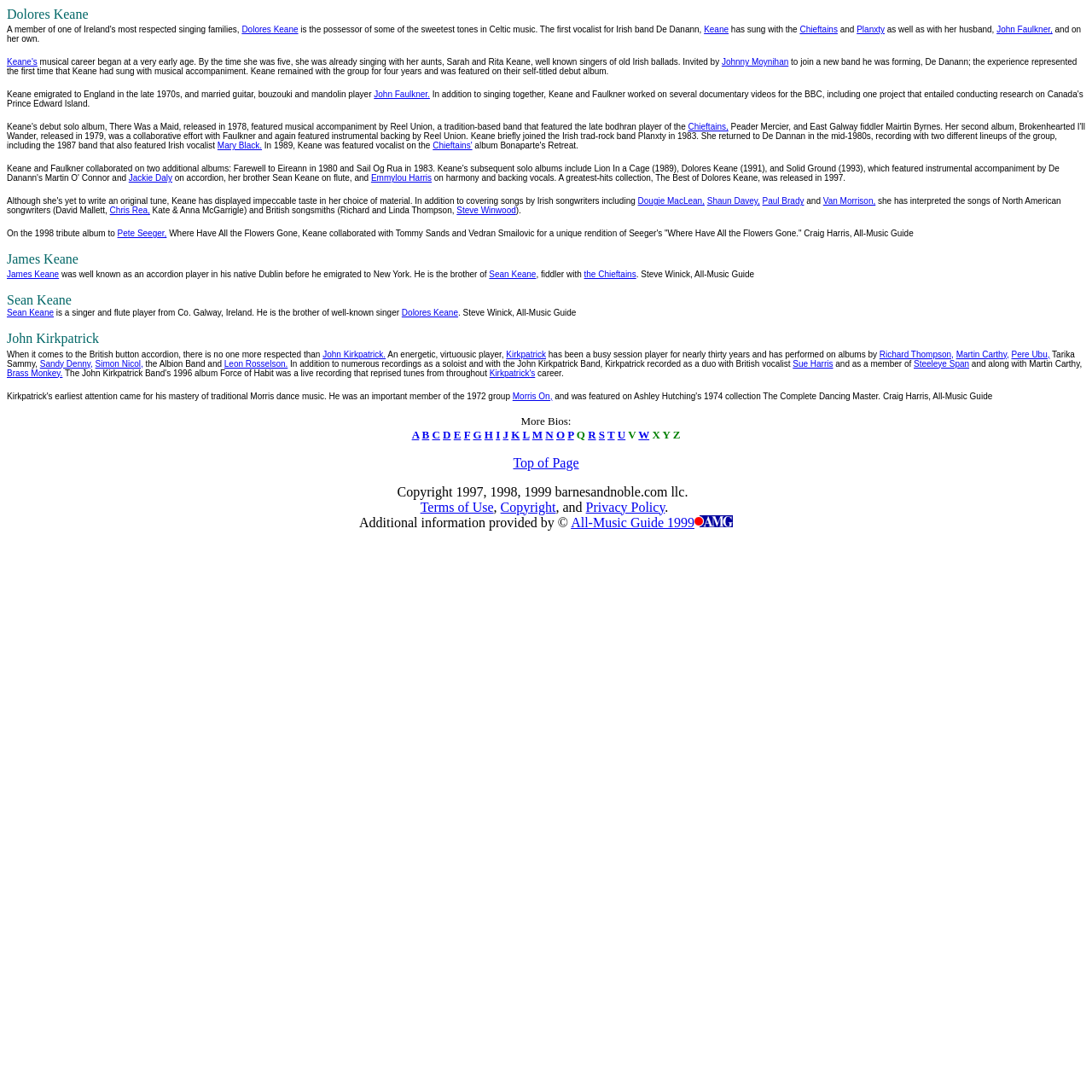Find the bounding box coordinates of the clickable region needed to perform the following instruction: "Click on Dolores Keane". The coordinates should be provided as four float numbers between 0 and 1, i.e., [left, top, right, bottom].

[0.221, 0.023, 0.273, 0.031]